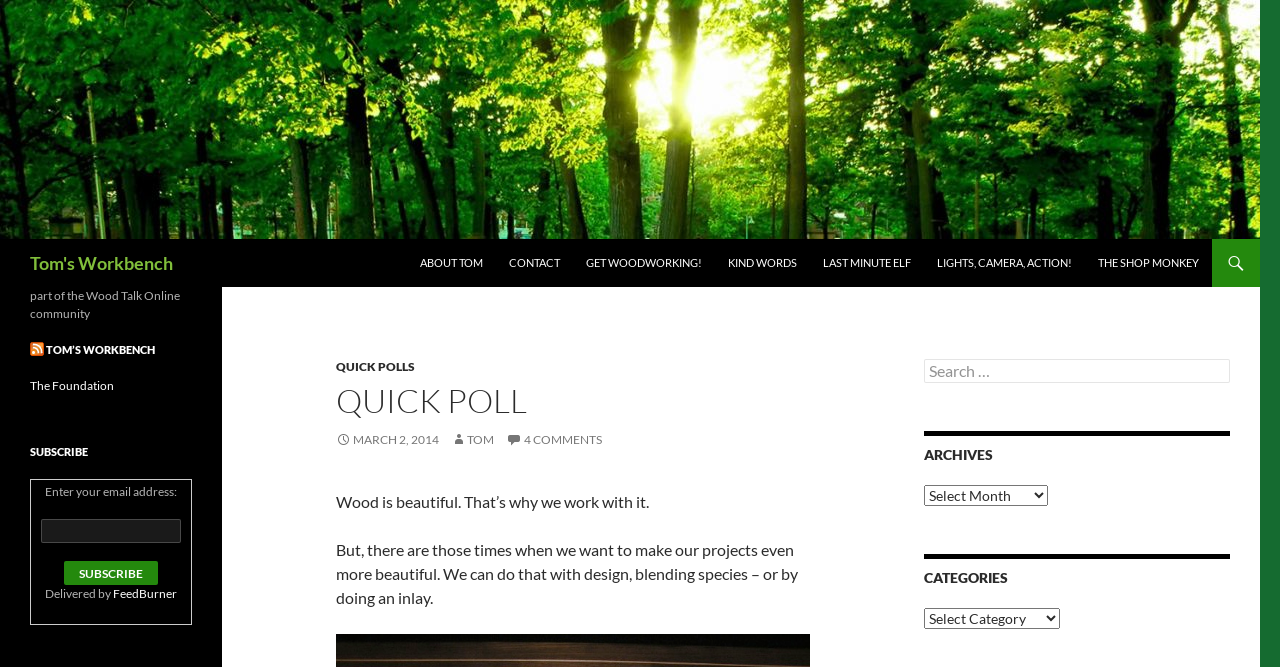From the webpage screenshot, predict the bounding box of the UI element that matches this description: "Contact".

[0.388, 0.358, 0.447, 0.43]